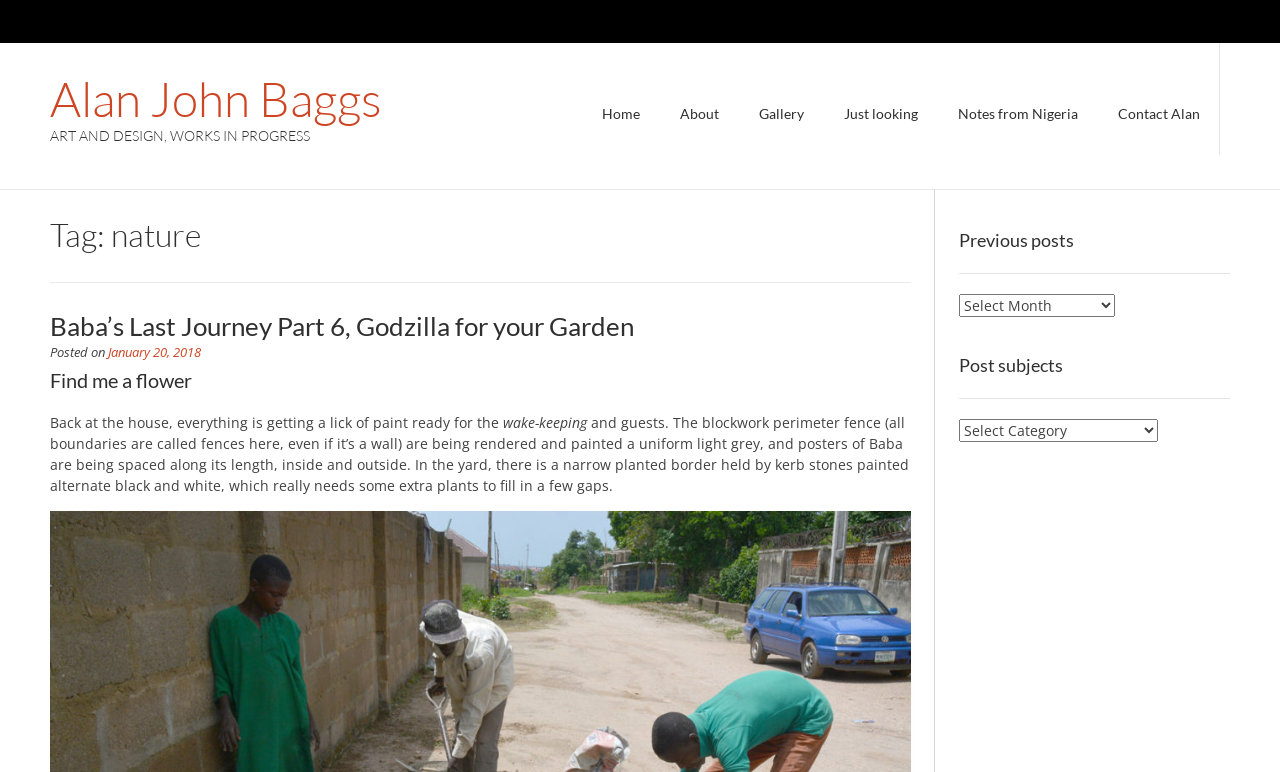Locate the bounding box coordinates of the item that should be clicked to fulfill the instruction: "Read the 'Find me a flower' post".

[0.039, 0.48, 0.712, 0.506]